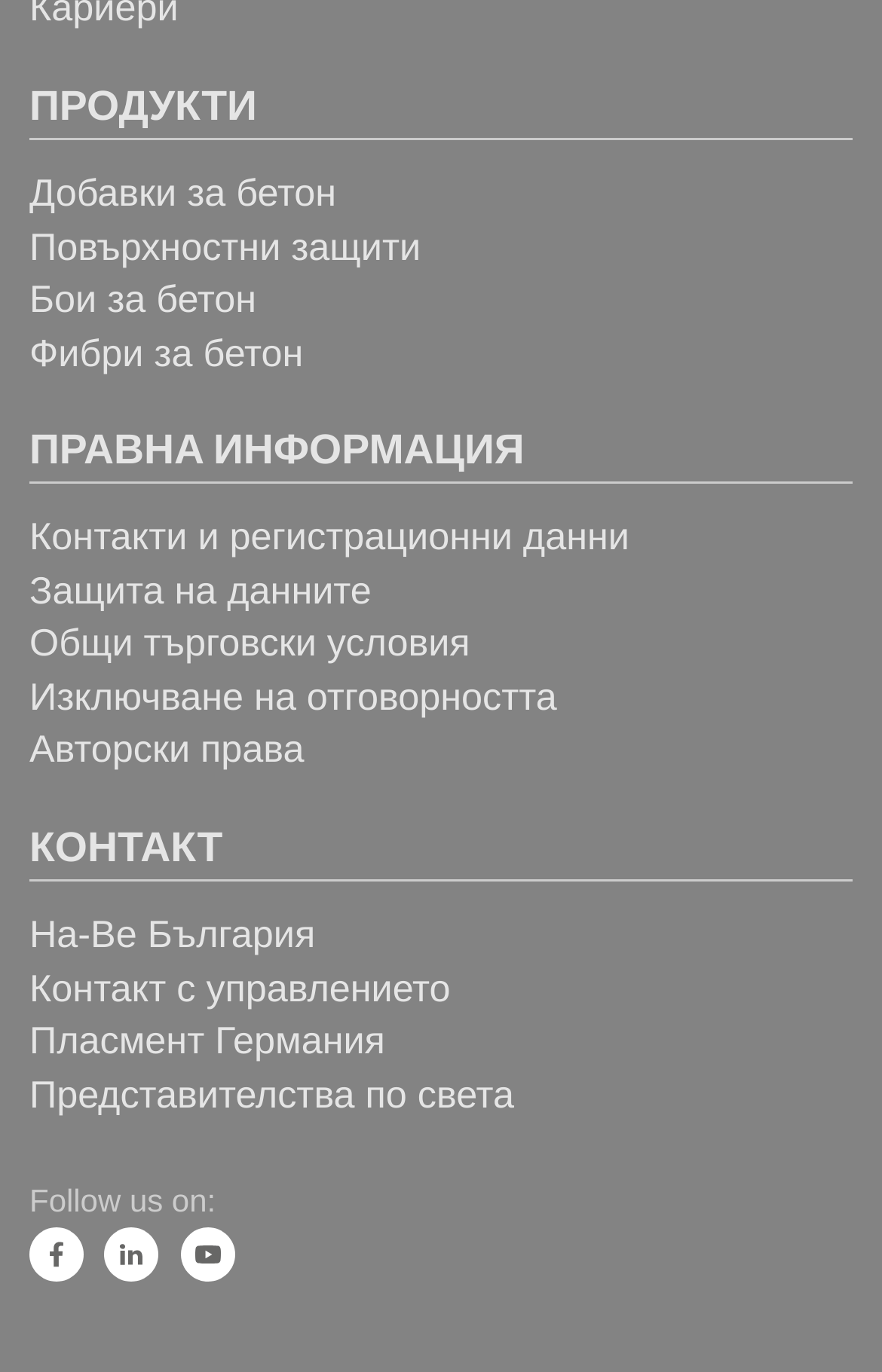Given the description of the UI element: "Защита на данните", predict the bounding box coordinates in the form of [left, top, right, bottom], with each value being a float between 0 and 1.

[0.033, 0.415, 0.421, 0.446]